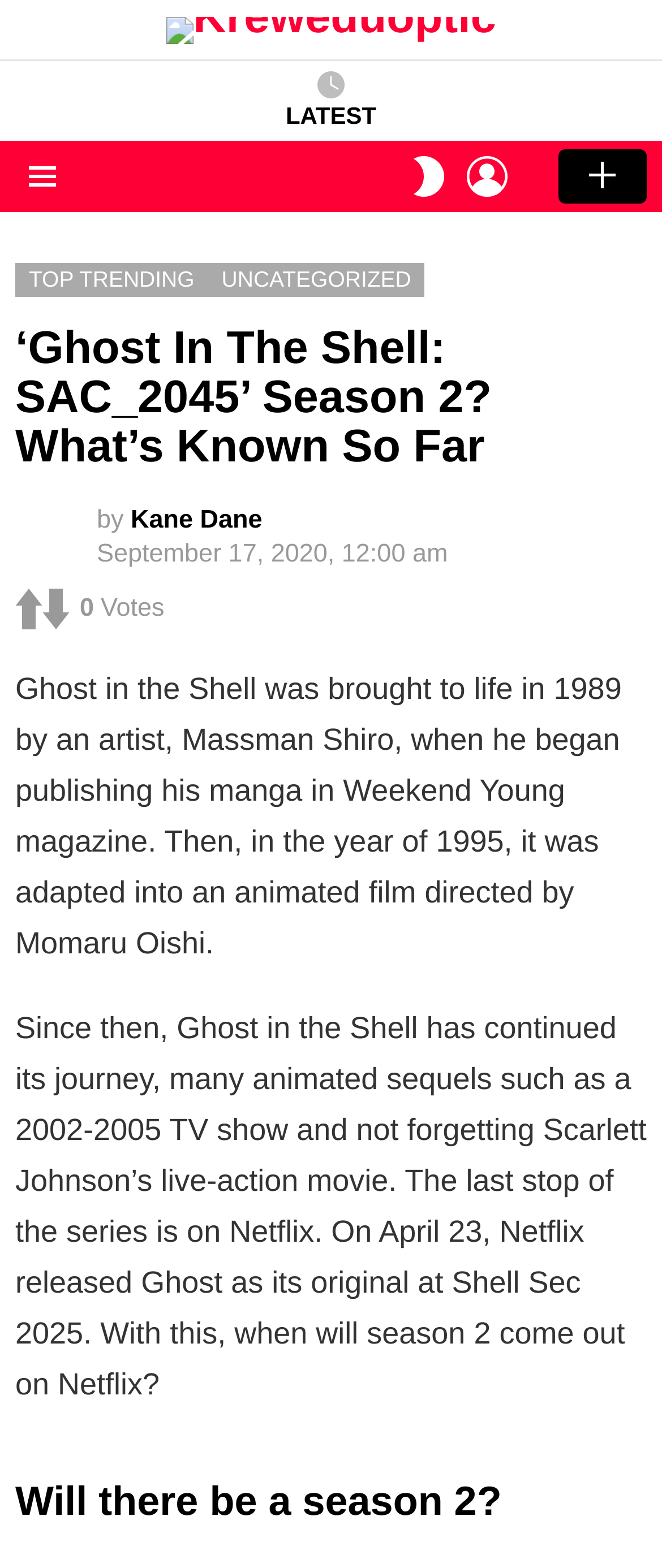Find the bounding box coordinates for the area you need to click to carry out the instruction: "Click on the 'Kreweduoptic' link". The coordinates should be four float numbers between 0 and 1, indicated as [left, top, right, bottom].

[0.251, 0.011, 0.749, 0.028]